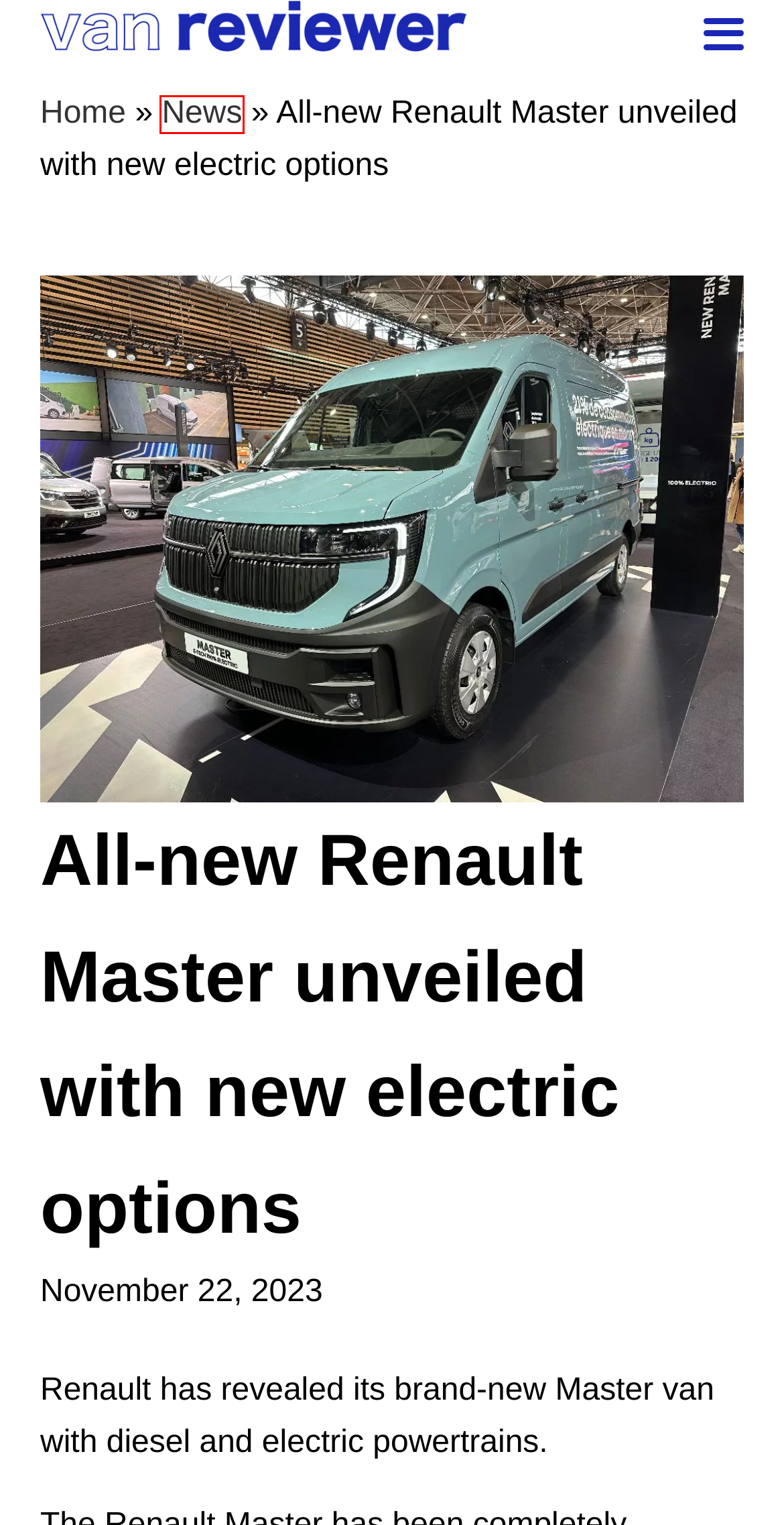You’re provided with a screenshot of a webpage that has a red bounding box around an element. Choose the best matching webpage description for the new page after clicking the element in the red box. The options are:
A. Brand new Volkswagen California camper van revealed - Van Reviewer
B. Van Reviewer | Van & pick-up truck reviews, dimensions, payloads
C. Medium Van Reviews - Van Reviewer
D. Van Dimensions - Van Reviewer
E. News Archives - Van Reviewer
F. Everything you need to know about a Luton van - Van Reviewer
G. Mercedes-Benz van reviews - Van Reviewer
H. New van market hits three year peak with 5.4% rise - Van Reviewer

E